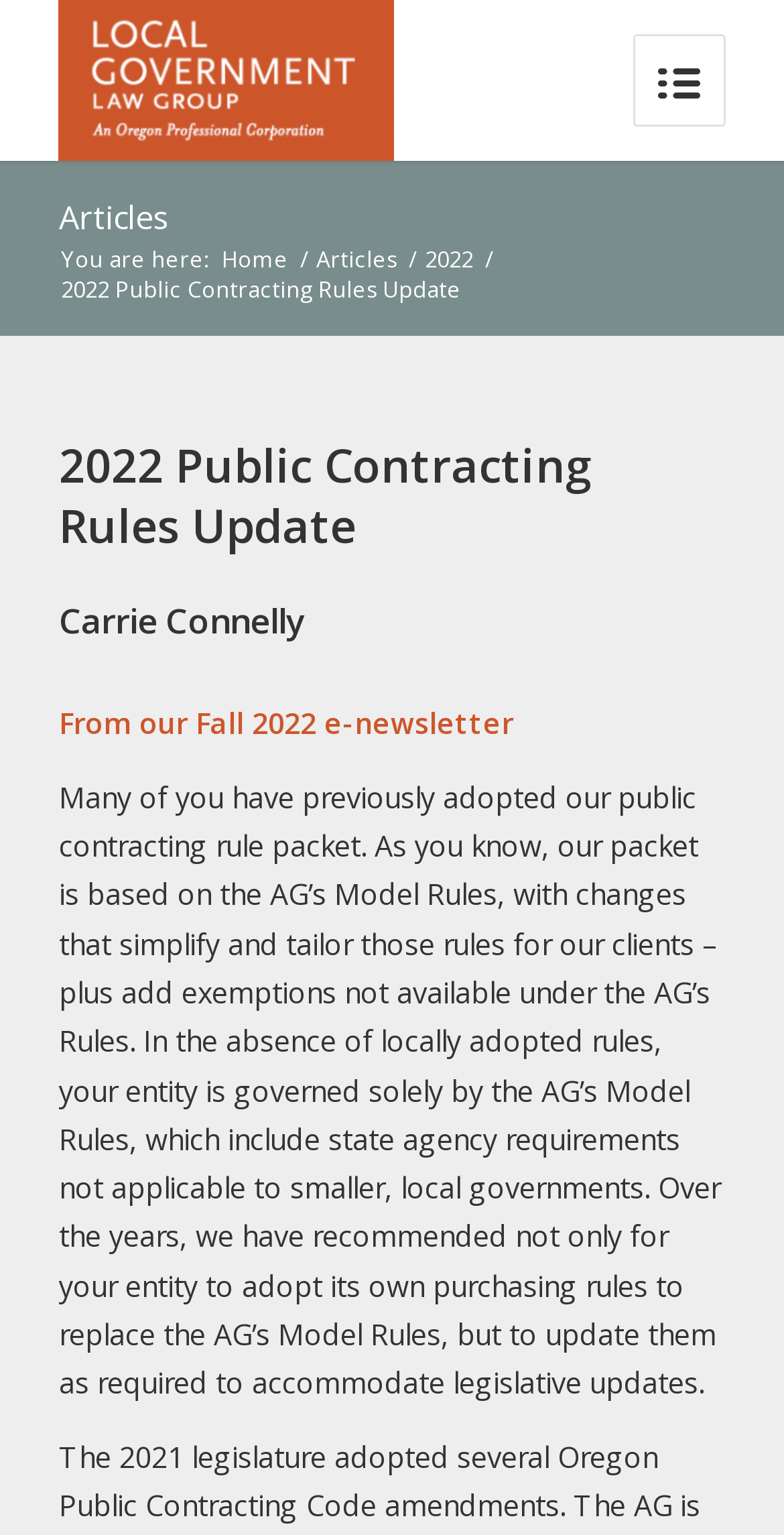How many links are in the top navigation bar?
Using the image, provide a concise answer in one word or a short phrase.

4